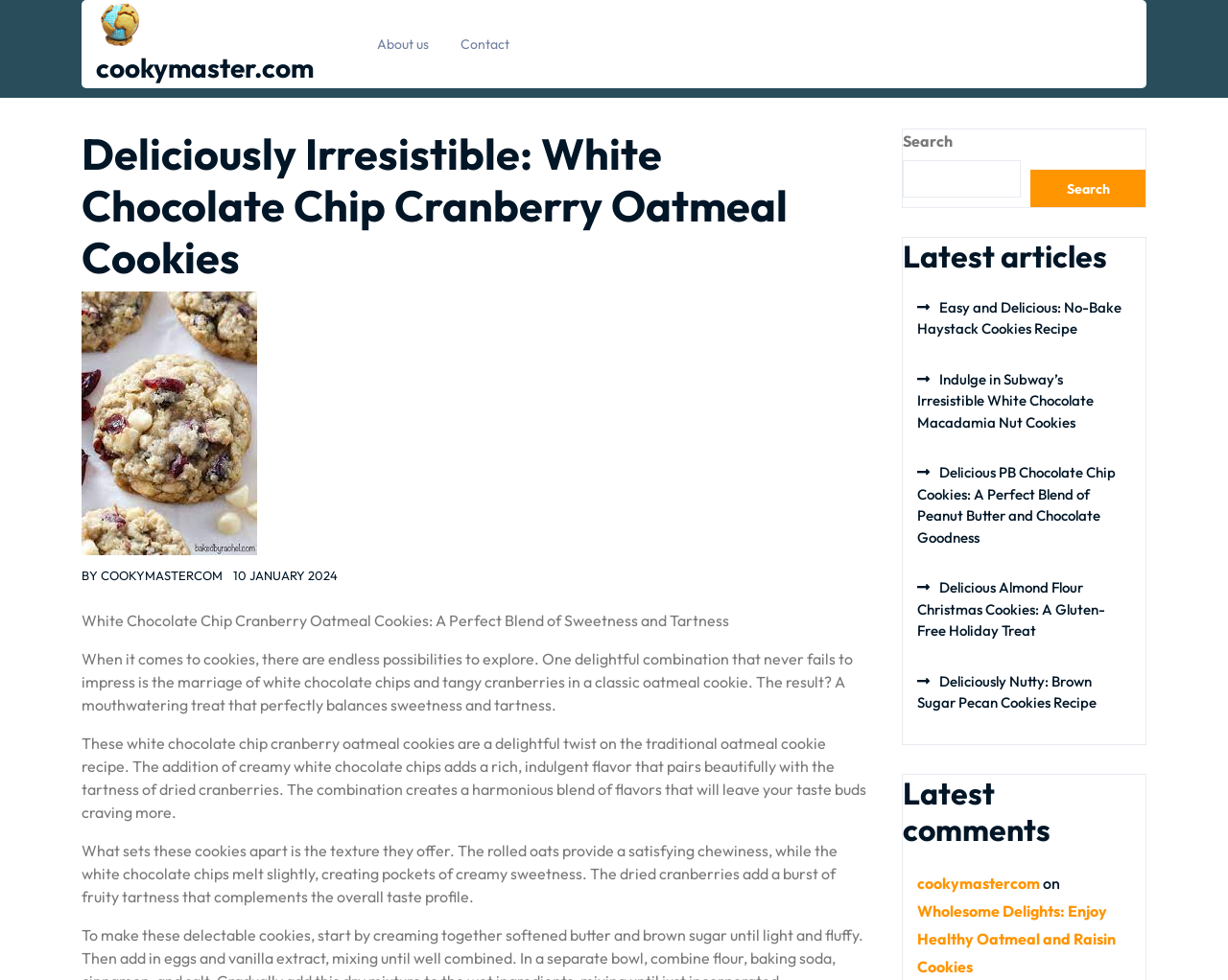What is the author of the article?
Please give a detailed and thorough answer to the question, covering all relevant points.

The author of the article is mentioned as 'COOKYMASTERCOM' which is a link, indicating that it is the author's name or username.